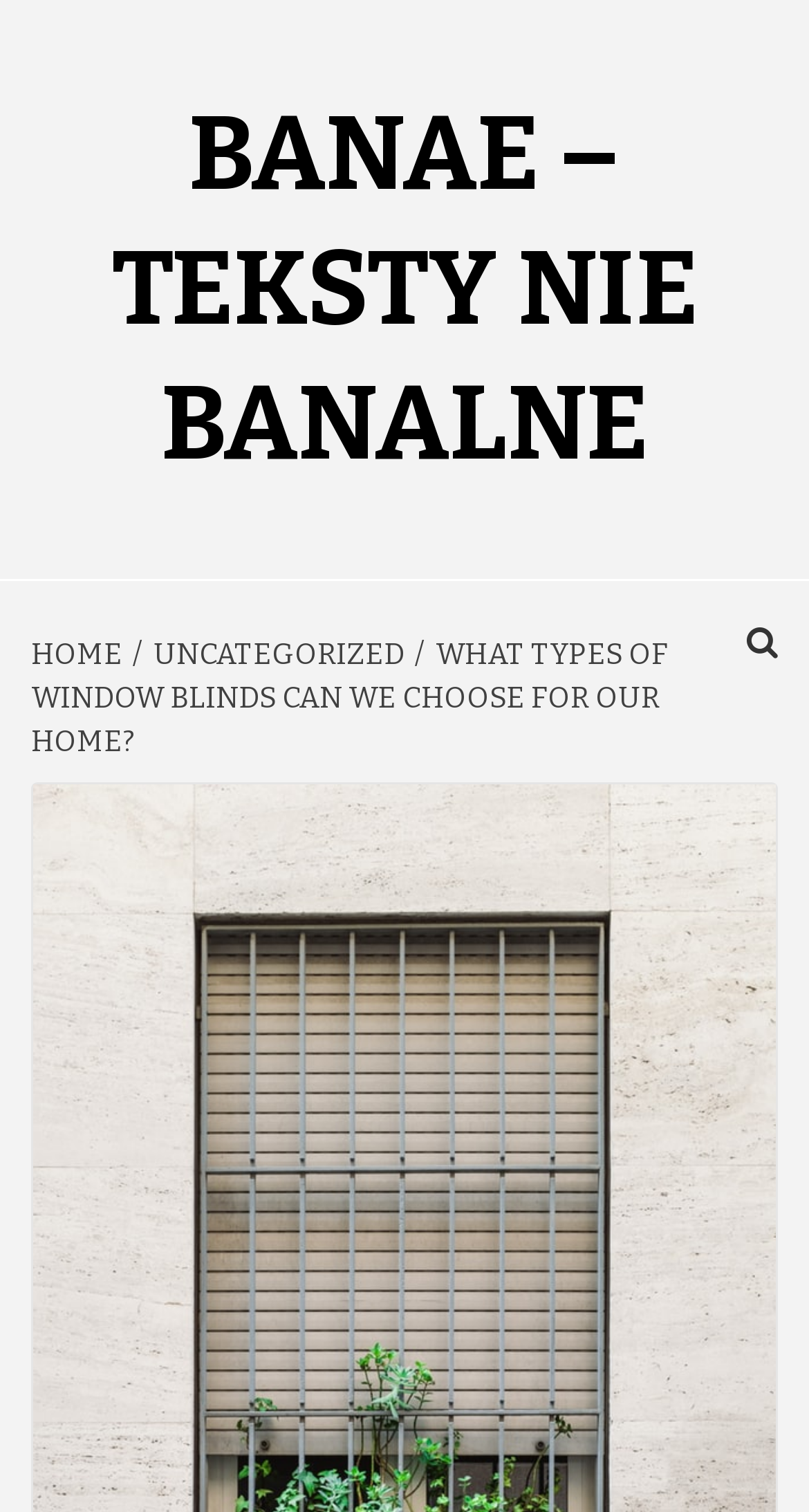Please extract the primary headline from the webpage.

What types of window blinds can we choose for our home?